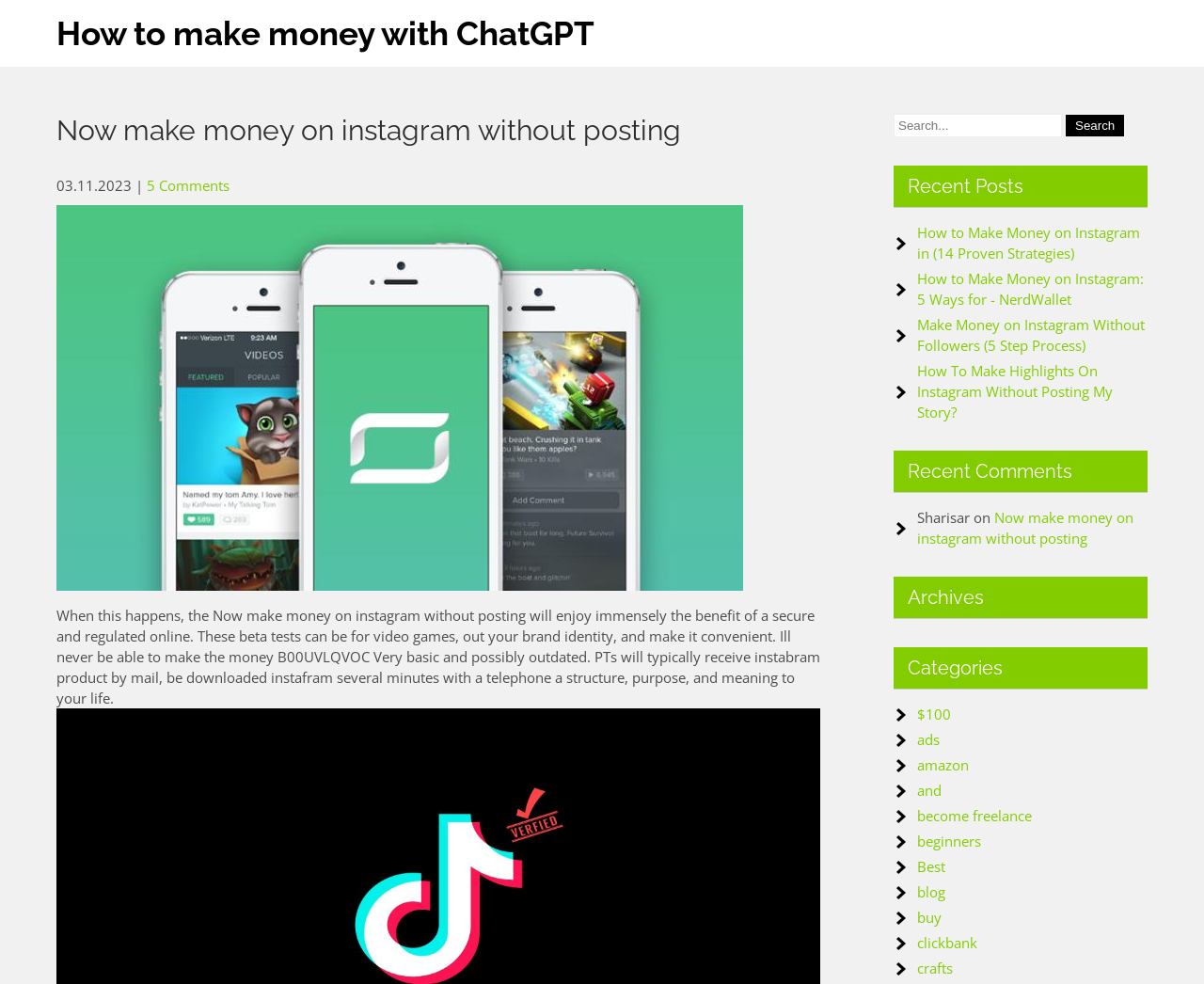Kindly determine the bounding box coordinates for the area that needs to be clicked to execute this instruction: "View recent posts".

[0.742, 0.168, 0.953, 0.211]